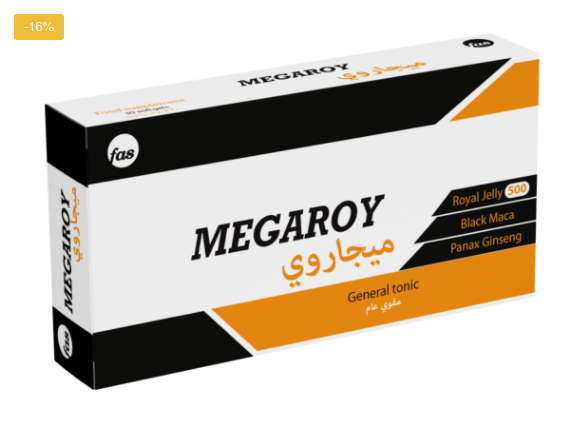Answer this question in one word or a short phrase: What is the discount percentage on the product?

-16%